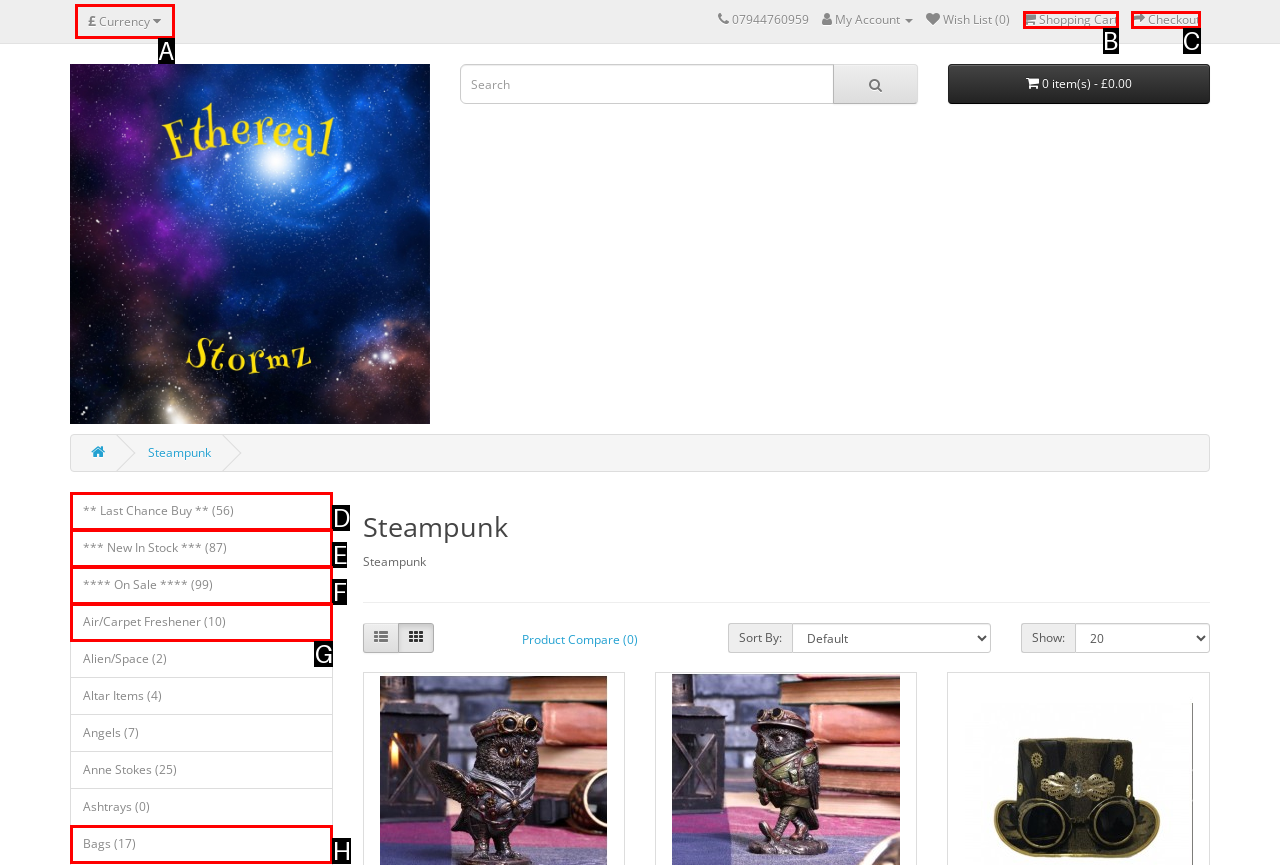Please indicate which option's letter corresponds to the task: Change currency by examining the highlighted elements in the screenshot.

A